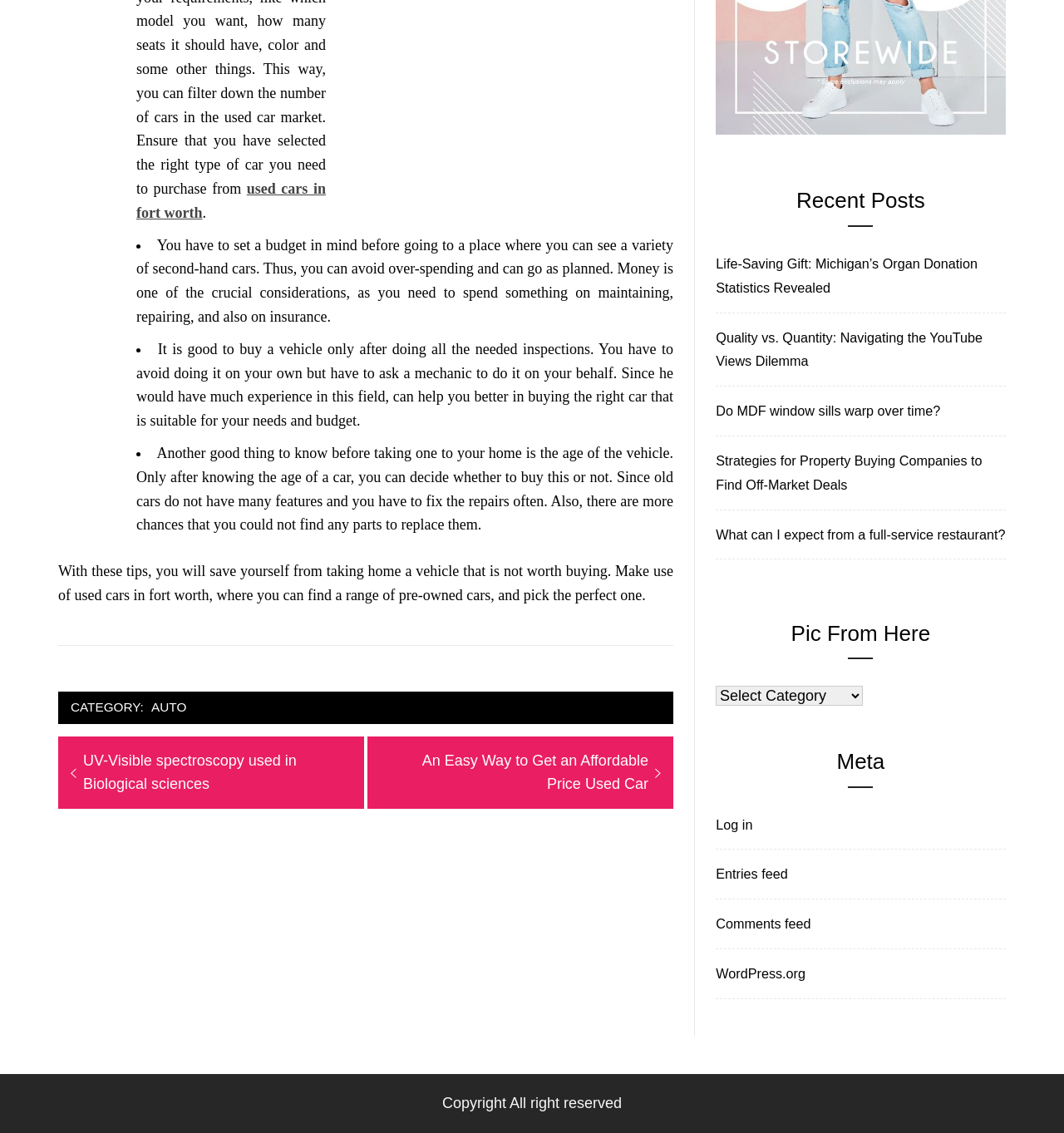Determine the bounding box coordinates of the target area to click to execute the following instruction: "Read the post about 'UV-Visible spectroscopy used in Biological sciences'."

[0.066, 0.661, 0.33, 0.703]